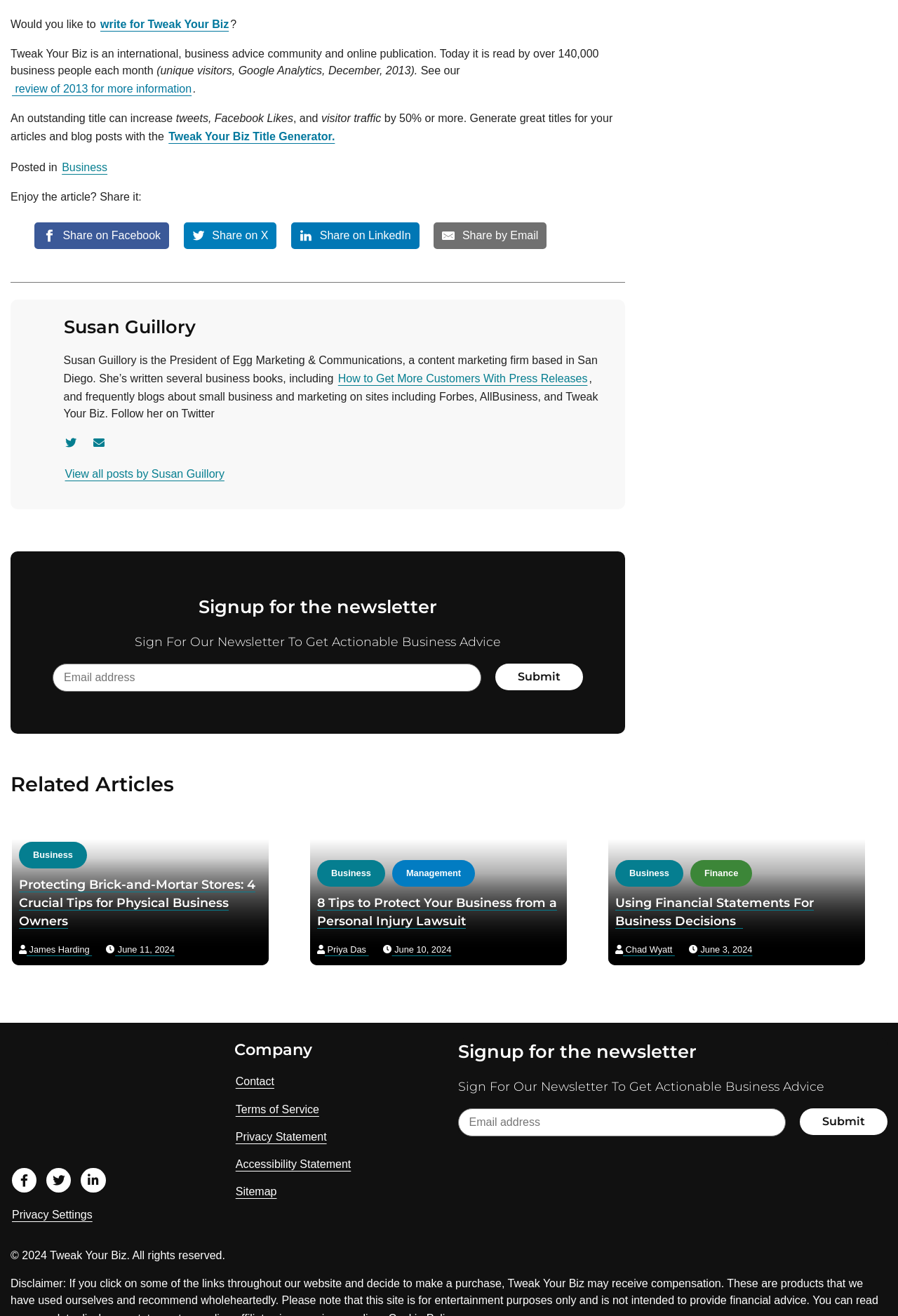What is the name of the company?
Provide an in-depth and detailed answer to the question.

The name of the company is Tweak Your Biz, which is mentioned in the footer section of the webpage as a link element with bounding box coordinates [0.012, 0.797, 0.209, 0.878]. It is also mentioned as the title of the webpage.